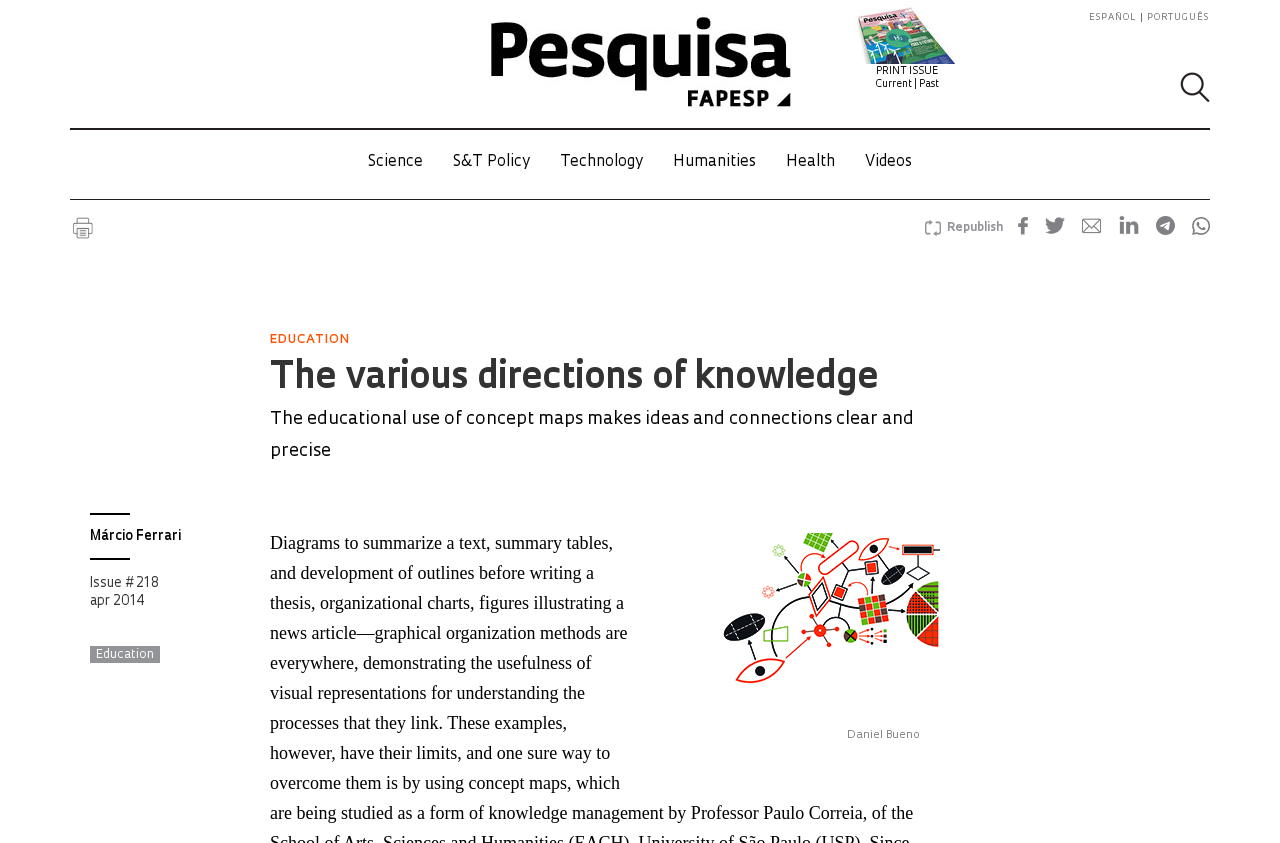What is the issue number of the magazine?
Based on the image, give a concise answer in the form of a single word or short phrase.

#218